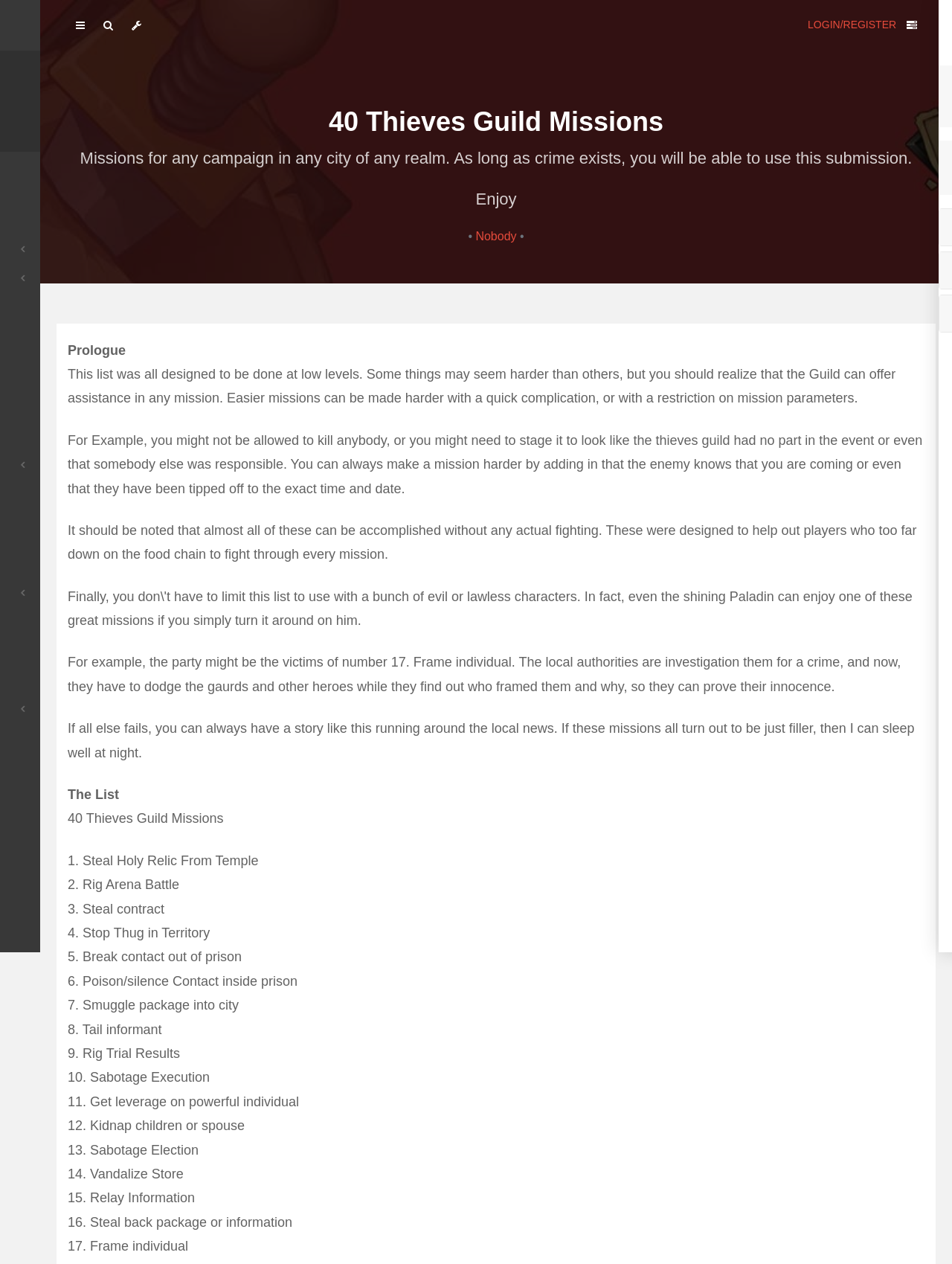What is the purpose of framing an individual in mission 17?
Look at the screenshot and provide an in-depth answer.

The webpage mentions that the party might be the victims of number 17, frame individual, indicating that the purpose of framing an individual in this mission is to make them a victim.